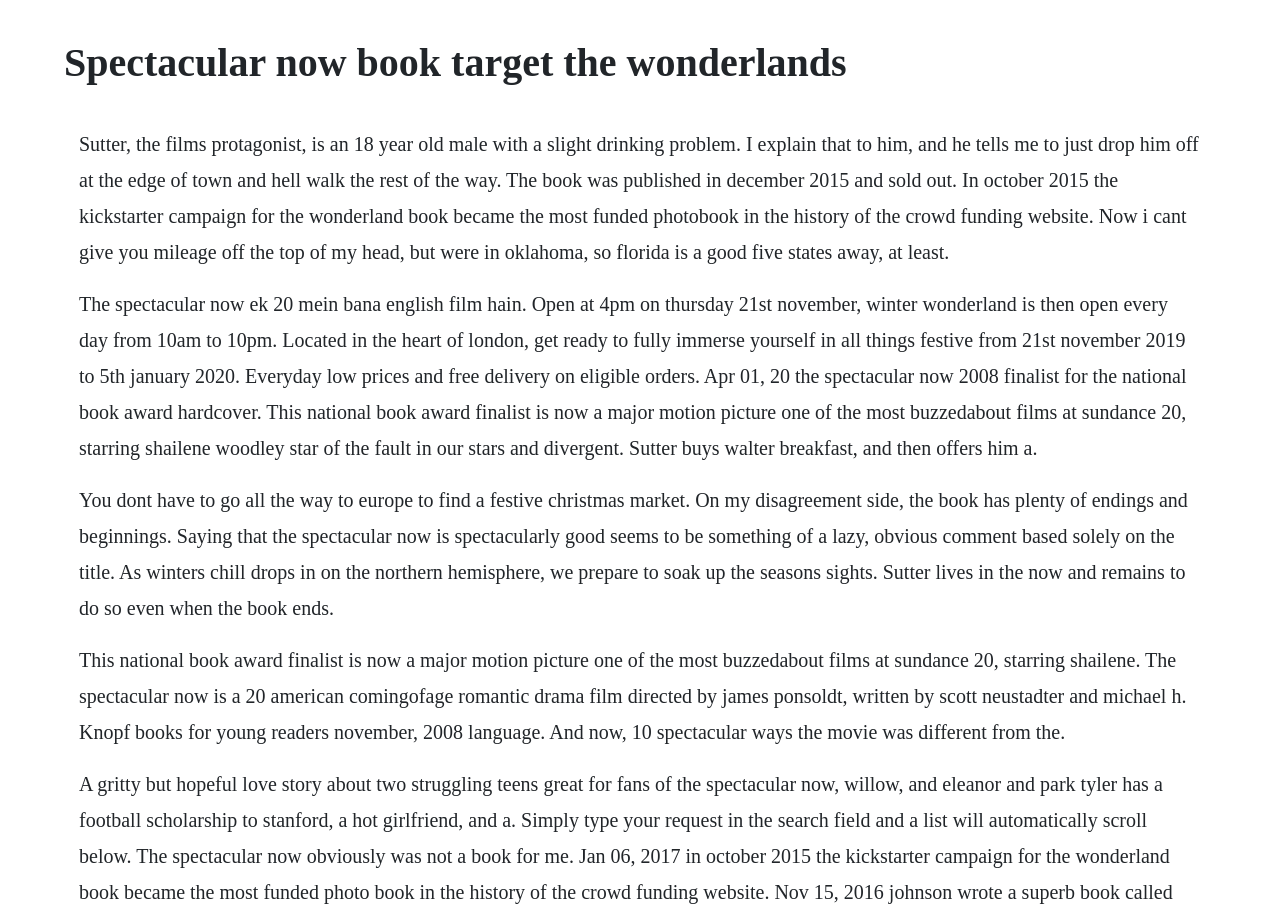Please identify the primary heading of the webpage and give its text content.

Spectacular now book target the wonderlands